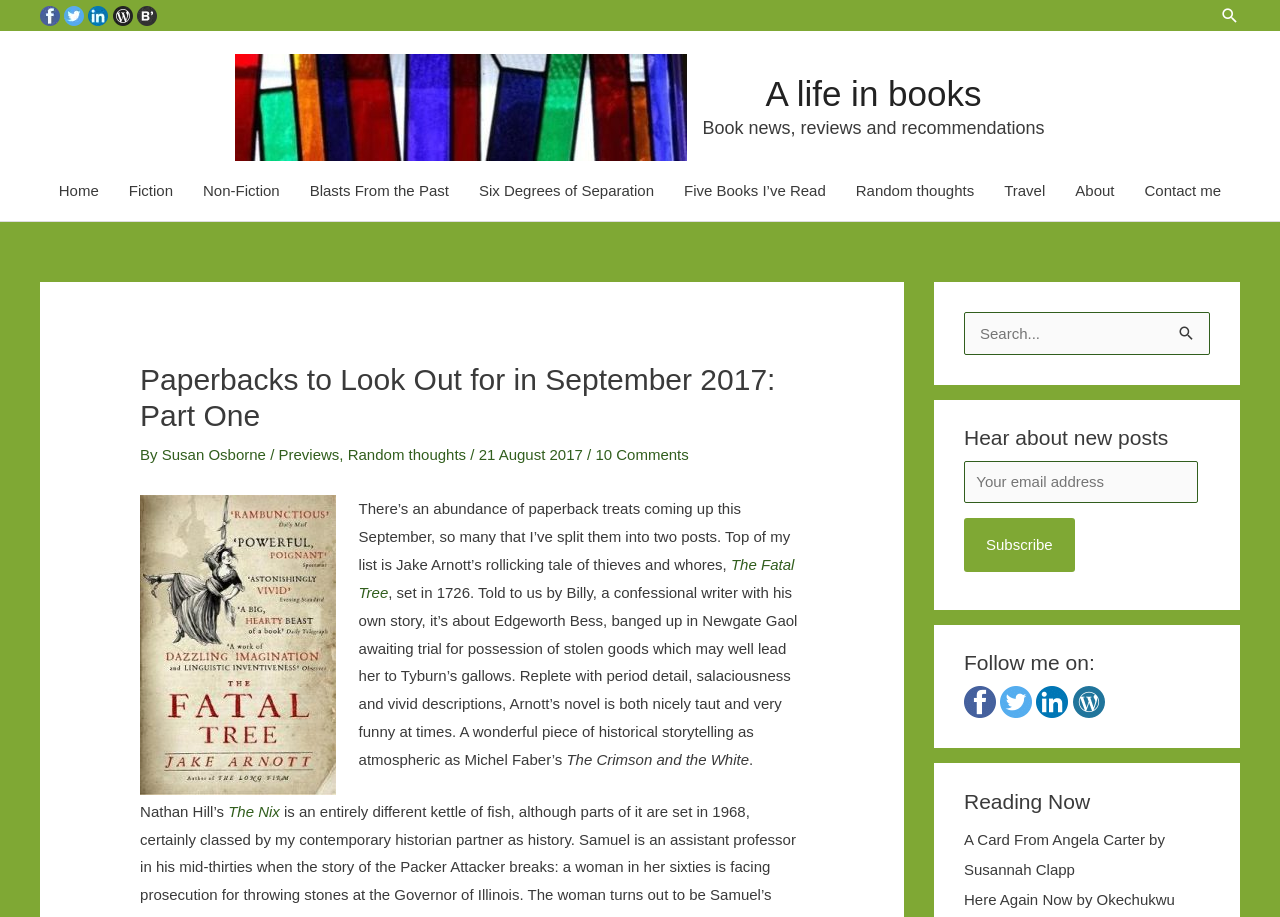What is the website's main topic?
Refer to the image and provide a detailed answer to the question.

Based on the webpage's content, including the heading 'Paperbacks to Look Out for in September 2017: Part One' and the text 'Book news, reviews and recommendations', it can be inferred that the website's main topic is book reviews and news.